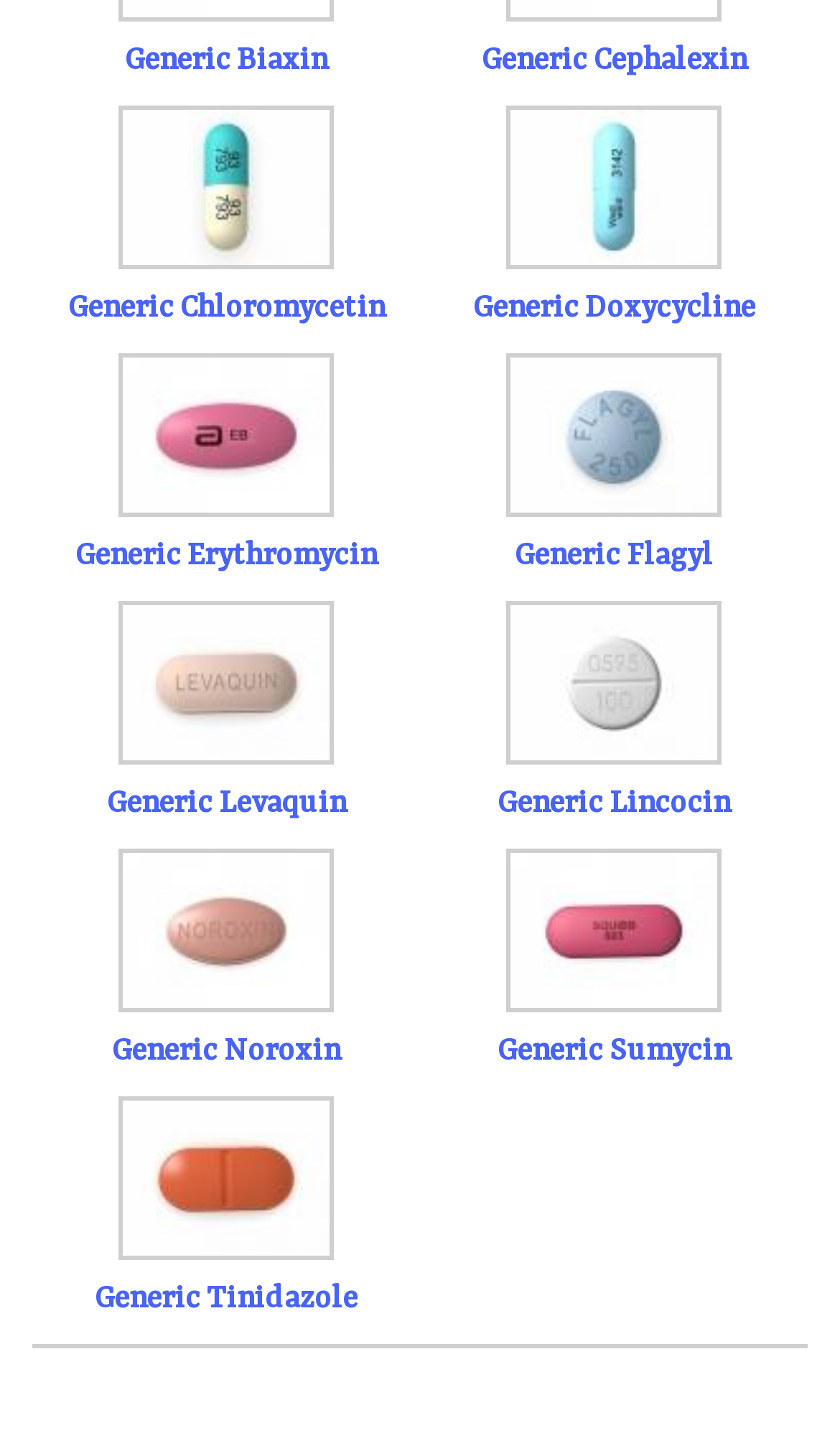Please reply to the following question with a single word or a short phrase:
Is there a generic antibiotic starting with 'L'?

Yes